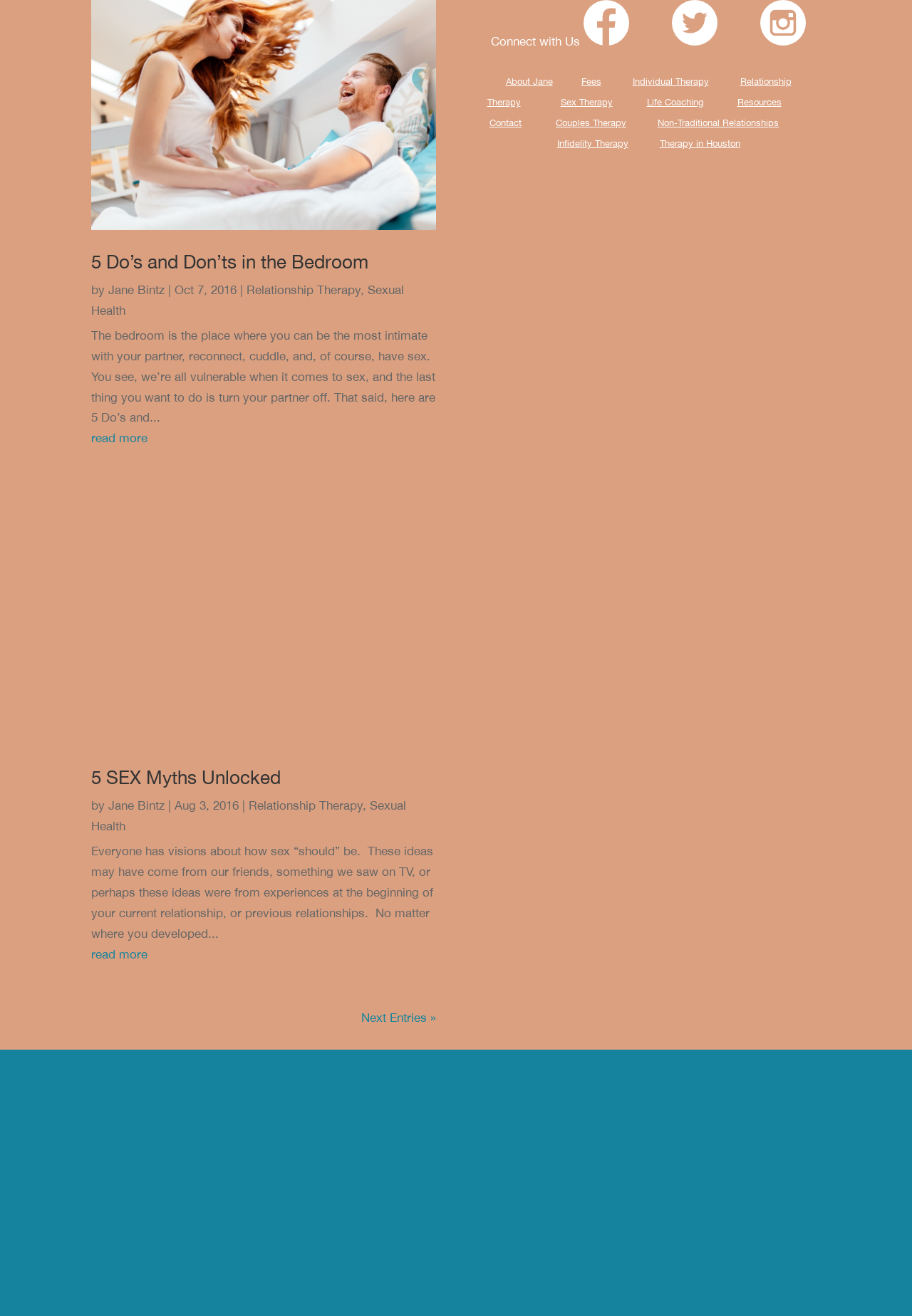Answer briefly with one word or phrase:
What is the topic of the second article?

SEX Myths